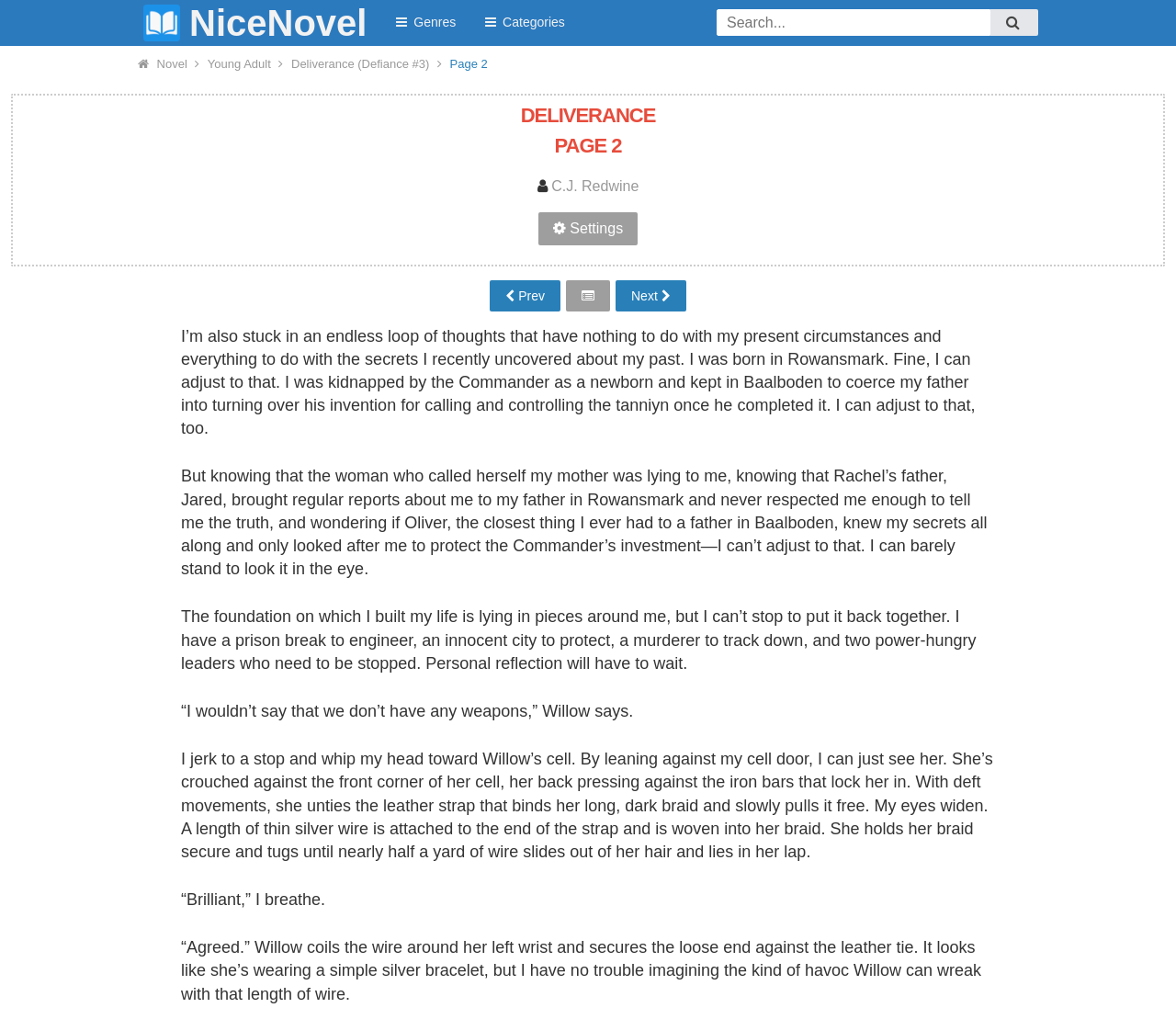Determine the bounding box coordinates for the clickable element to execute this instruction: "Visit C.J. Redwine's page". Provide the coordinates as four float numbers between 0 and 1, i.e., [left, top, right, bottom].

[0.469, 0.174, 0.543, 0.19]